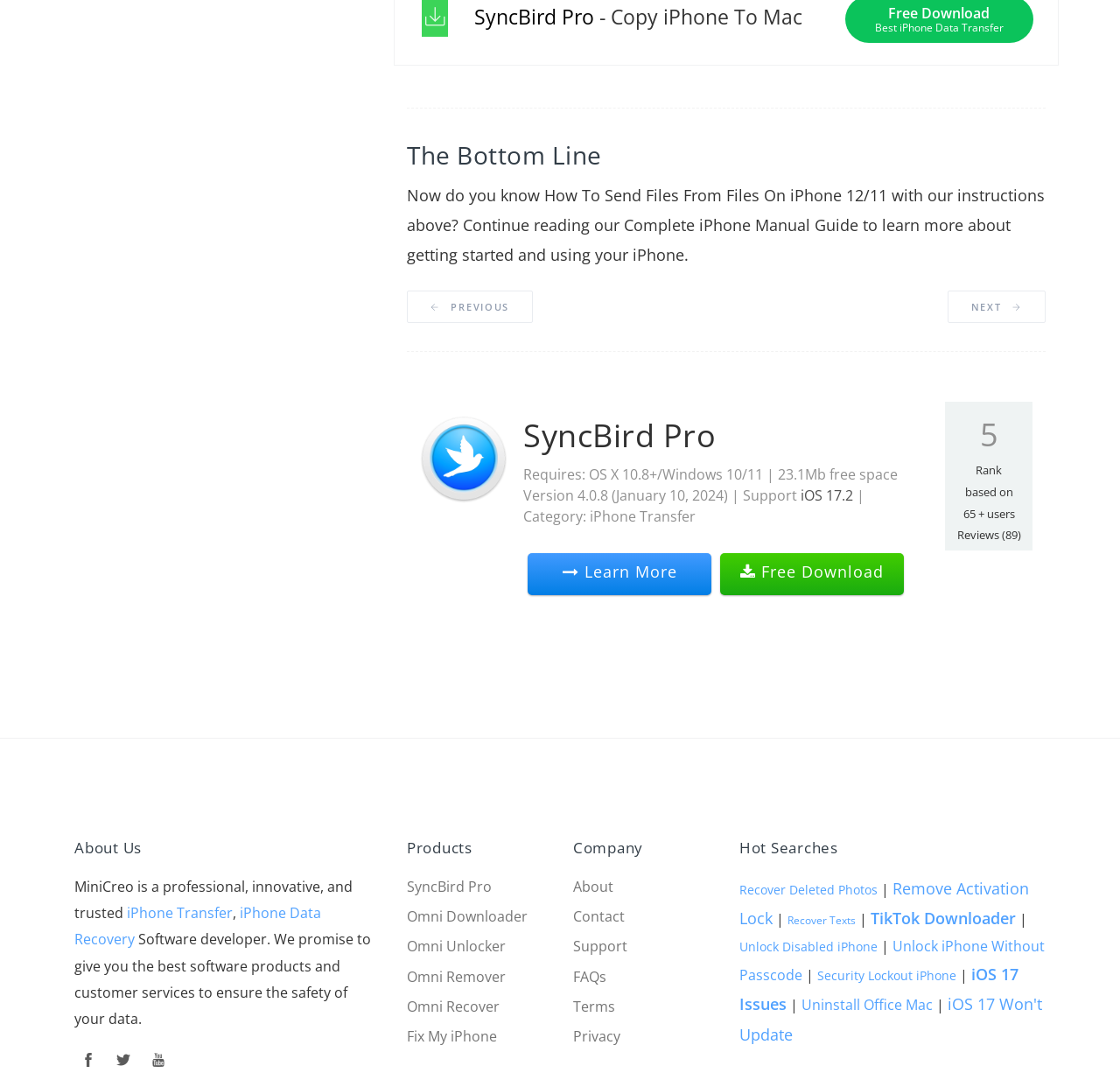What is the company name of the software developer?
Answer with a single word or phrase by referring to the visual content.

MiniCreo